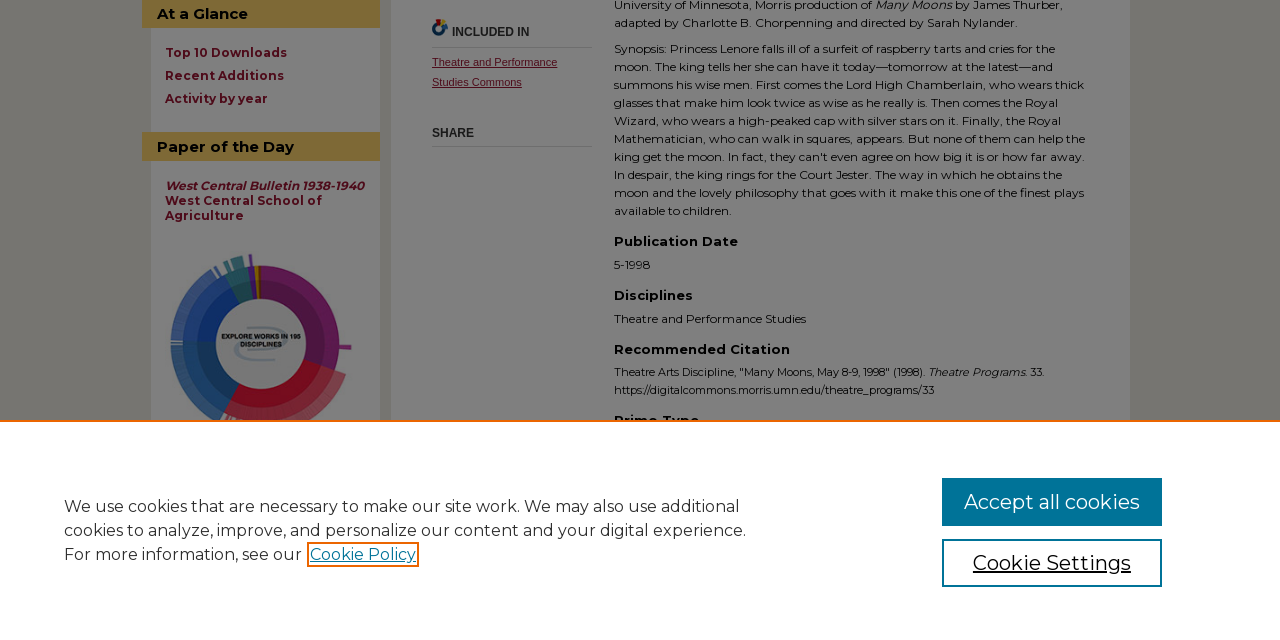Provide the bounding box coordinates for the specified HTML element described in this description: "Theatre and Performance Studies Commons". The coordinates should be four float numbers ranging from 0 to 1, in the format [left, top, right, bottom].

[0.338, 0.087, 0.435, 0.137]